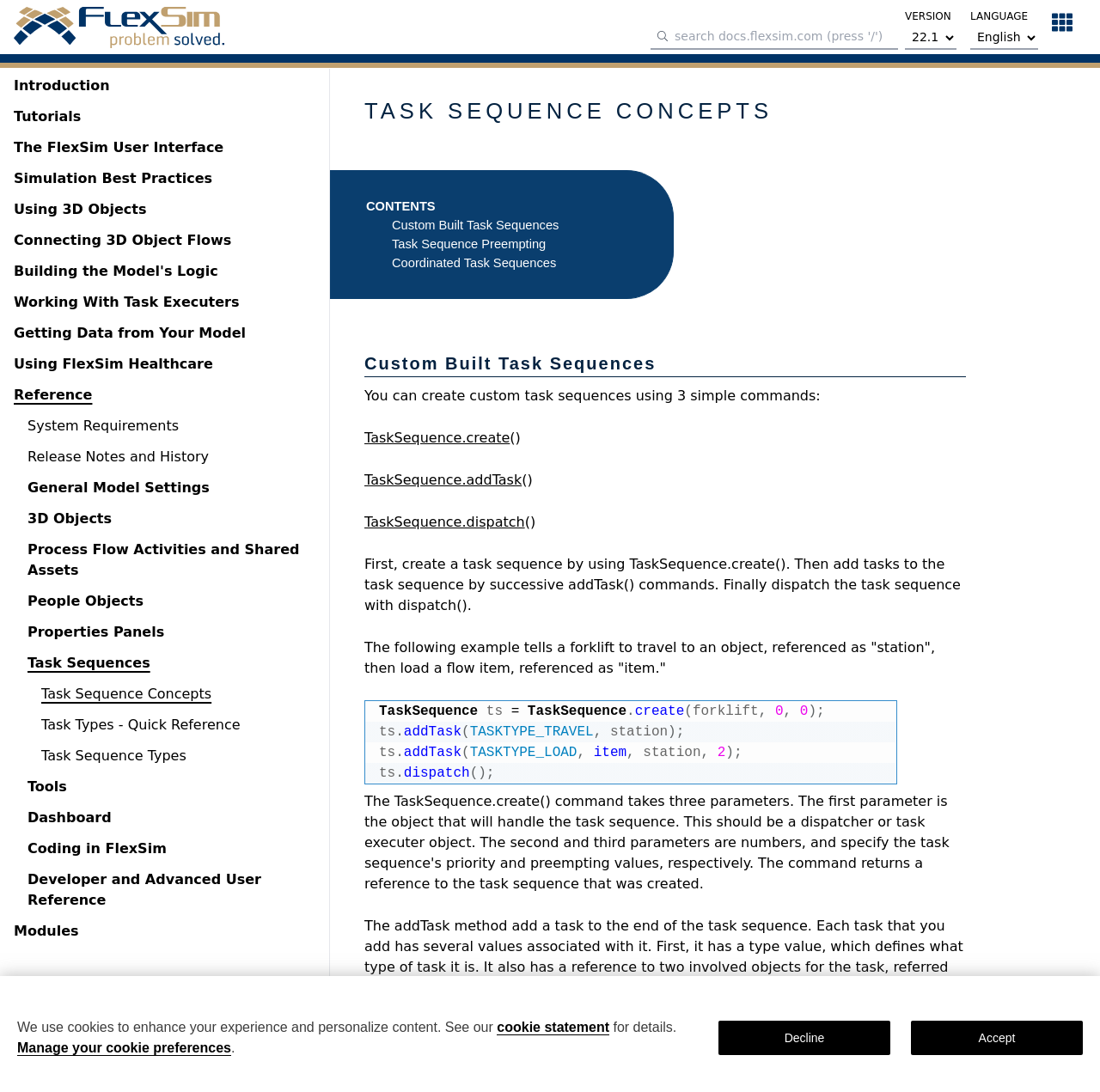Identify the bounding box coordinates of the clickable region required to complete the instruction: "search for something". The coordinates should be given as four float numbers within the range of 0 and 1, i.e., [left, top, right, bottom].

[0.591, 0.022, 0.816, 0.045]